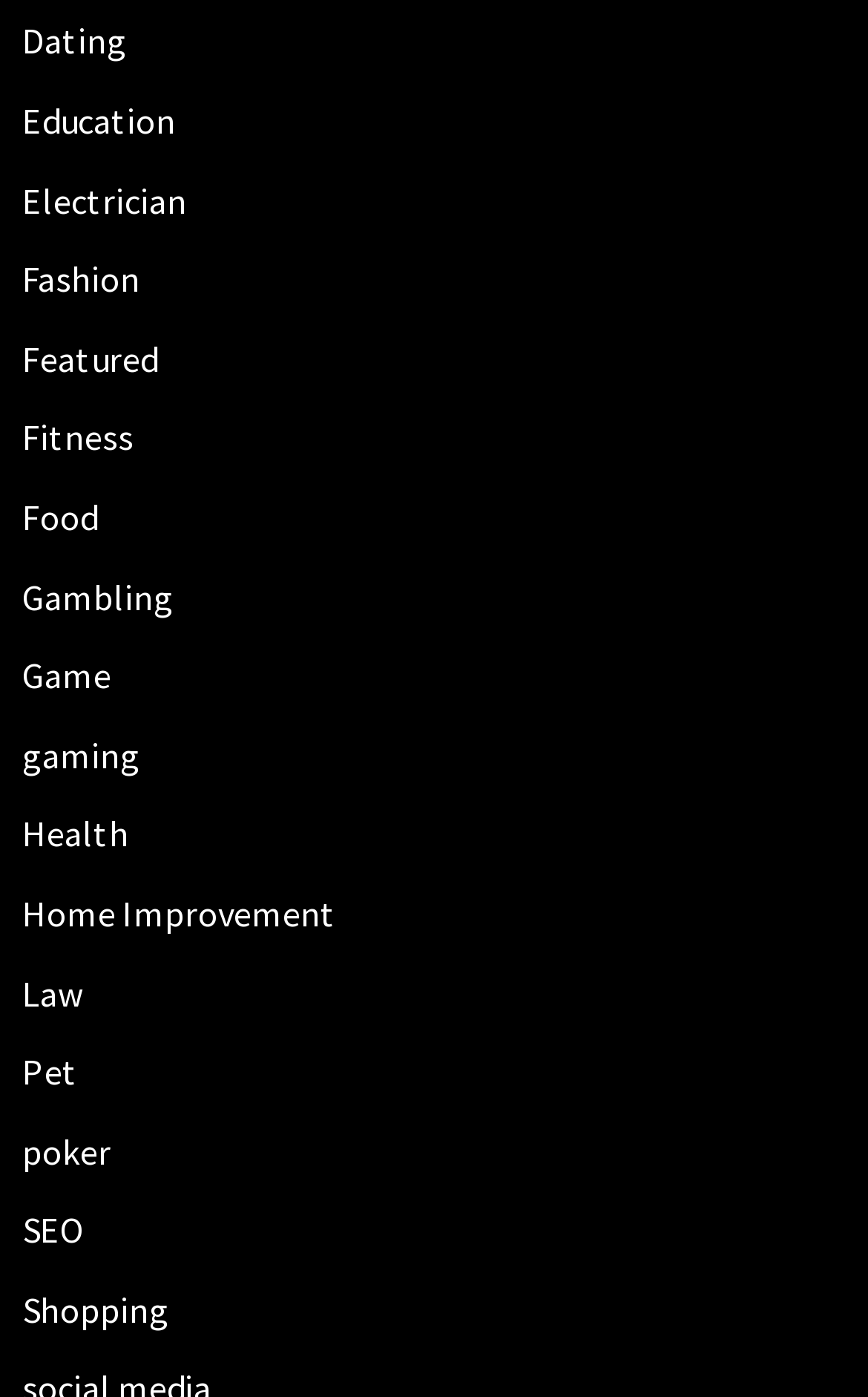Respond with a single word or short phrase to the following question: 
How many categories are listed on the webpage?

23